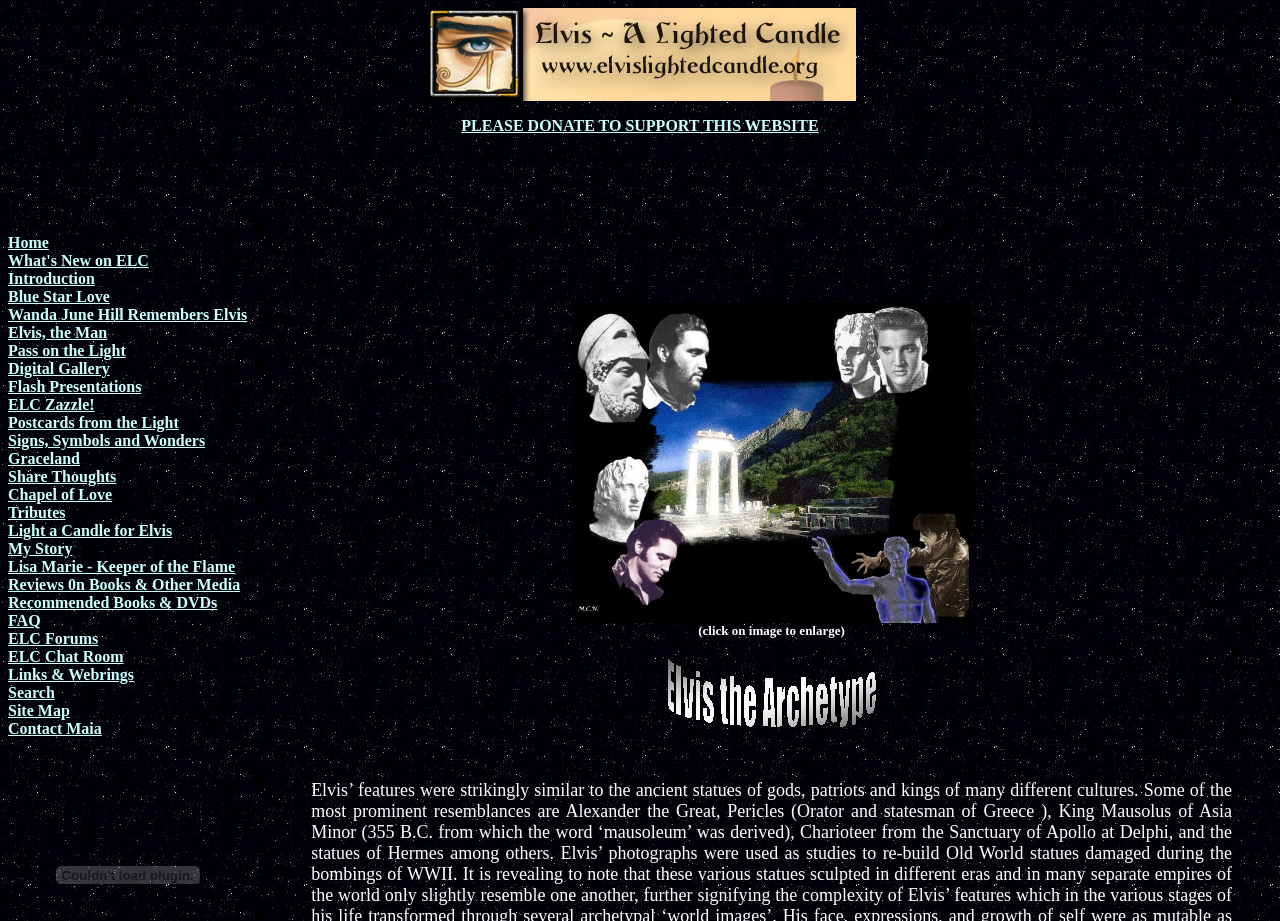What is the purpose of the 'Light a Candle for Elvis' link?
Using the image, answer in one word or phrase.

To pay tribute to Elvis